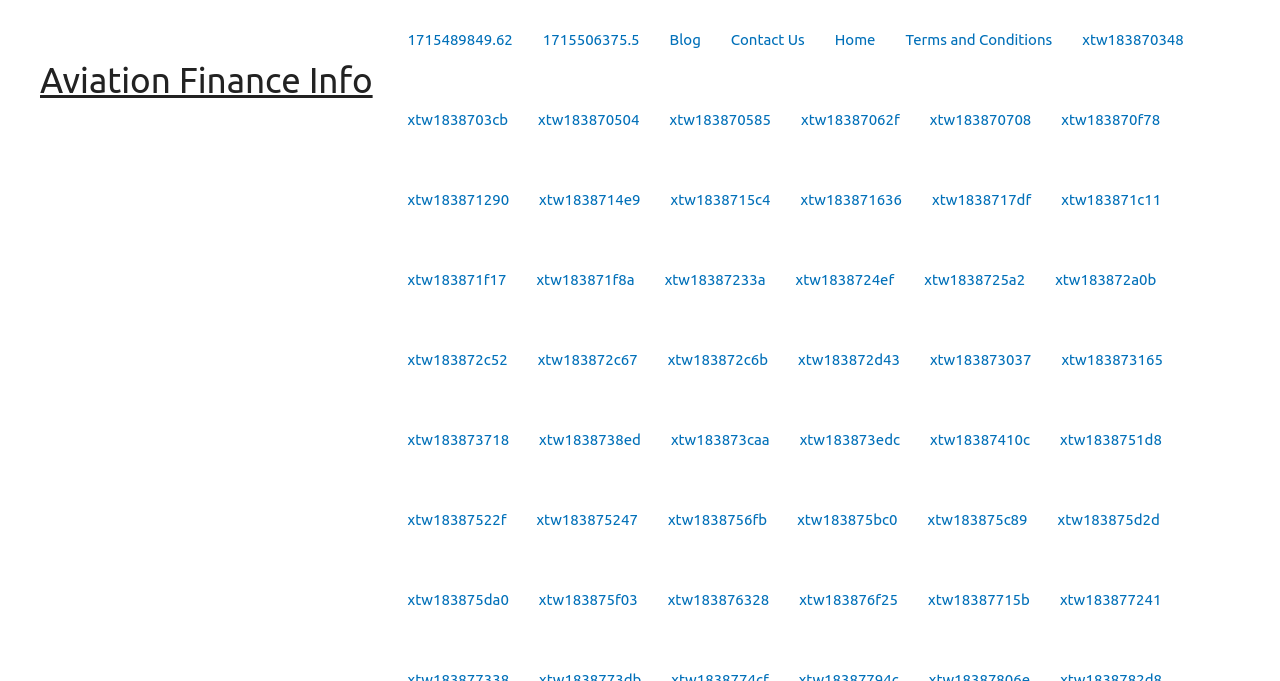Are there any links with numbers in their text?
Examine the image and give a concise answer in one word or a short phrase.

Yes